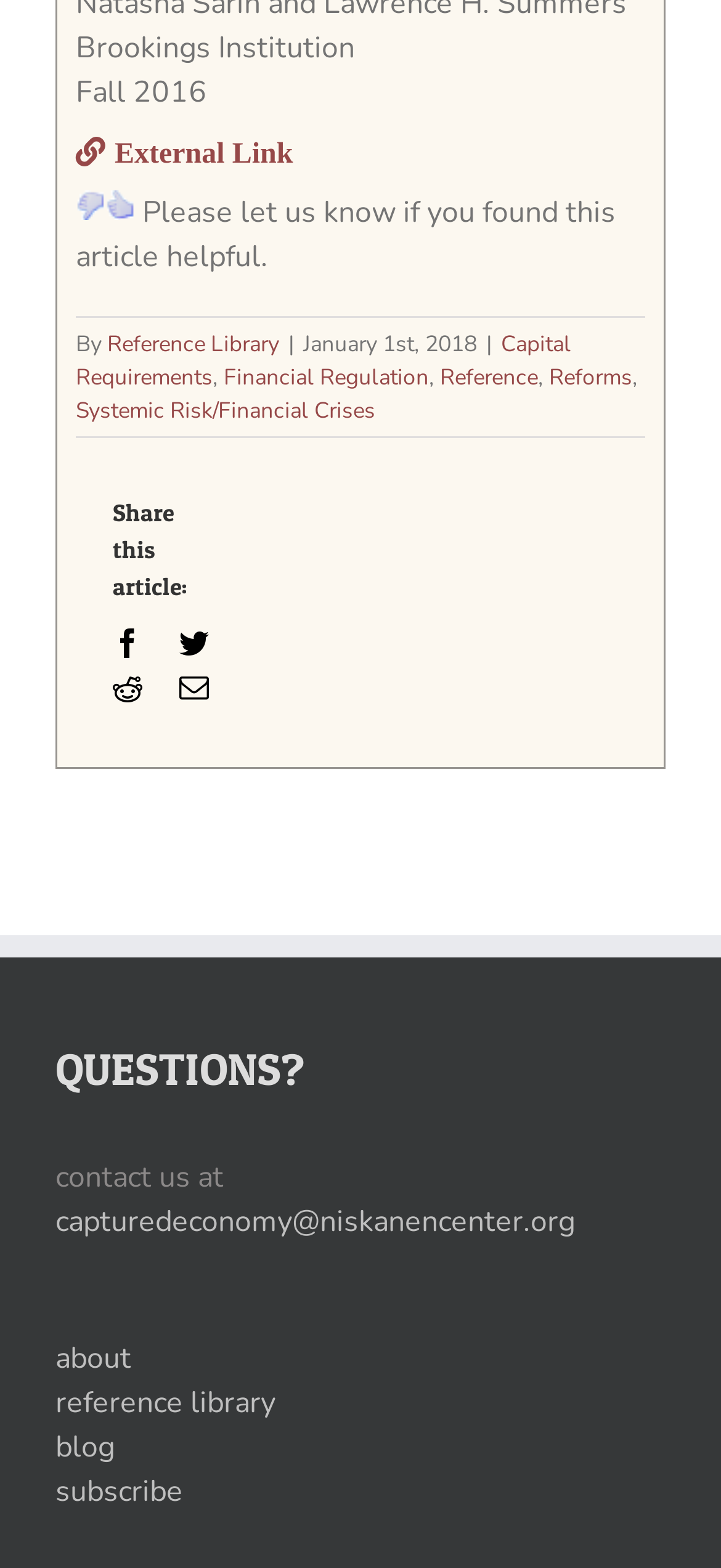Pinpoint the bounding box coordinates of the clickable element to carry out the following instruction: "Share this article on Facebook."

[0.156, 0.401, 0.197, 0.42]